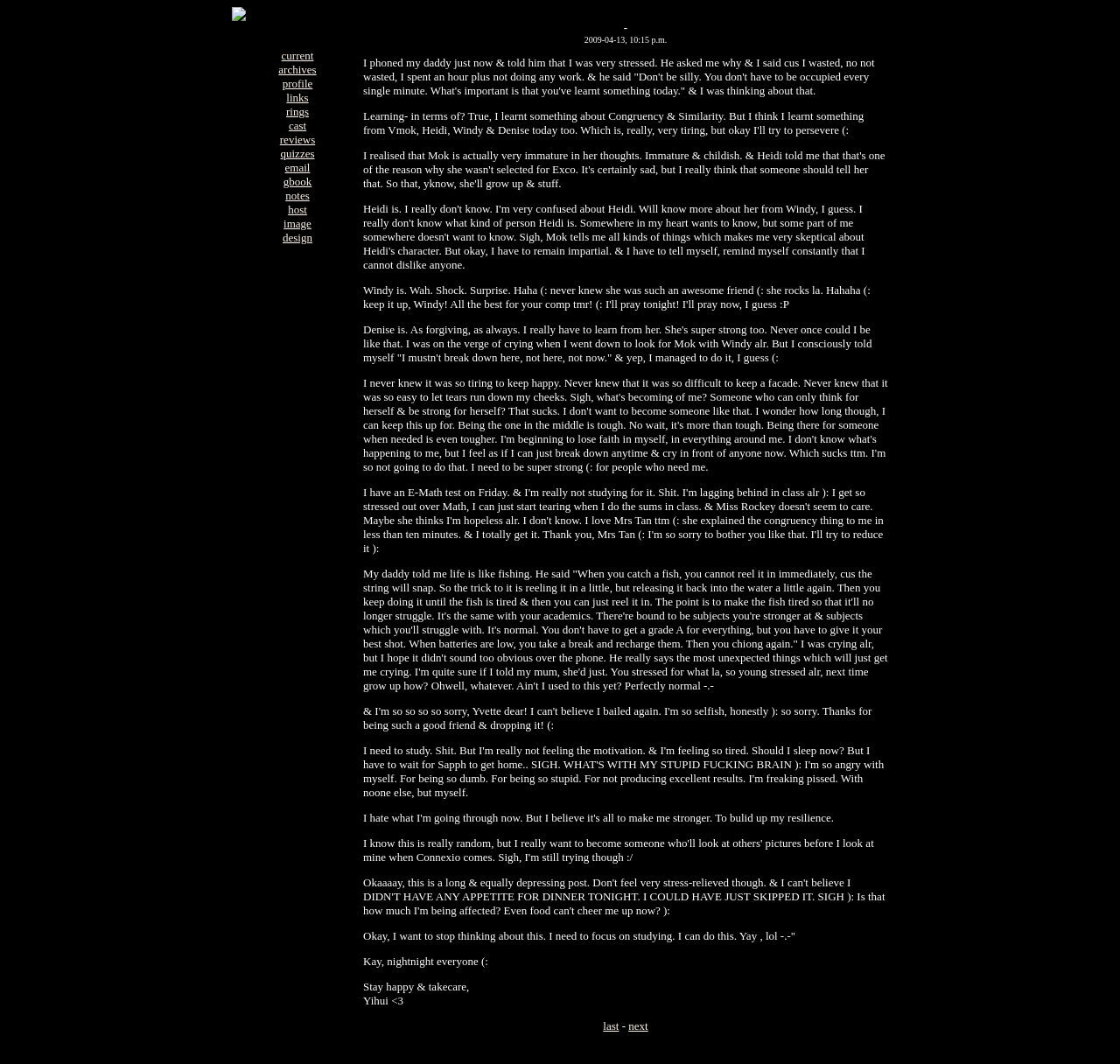What is the author's academic concern?
Provide a fully detailed and comprehensive answer to the question.

The author mentions having an E-Math test on Friday and feeling unprepared for it, stating 'I'm really not studying for it. Shit.' This suggests that the author is worried about performing poorly on the test and is struggling to motivate themselves to study.